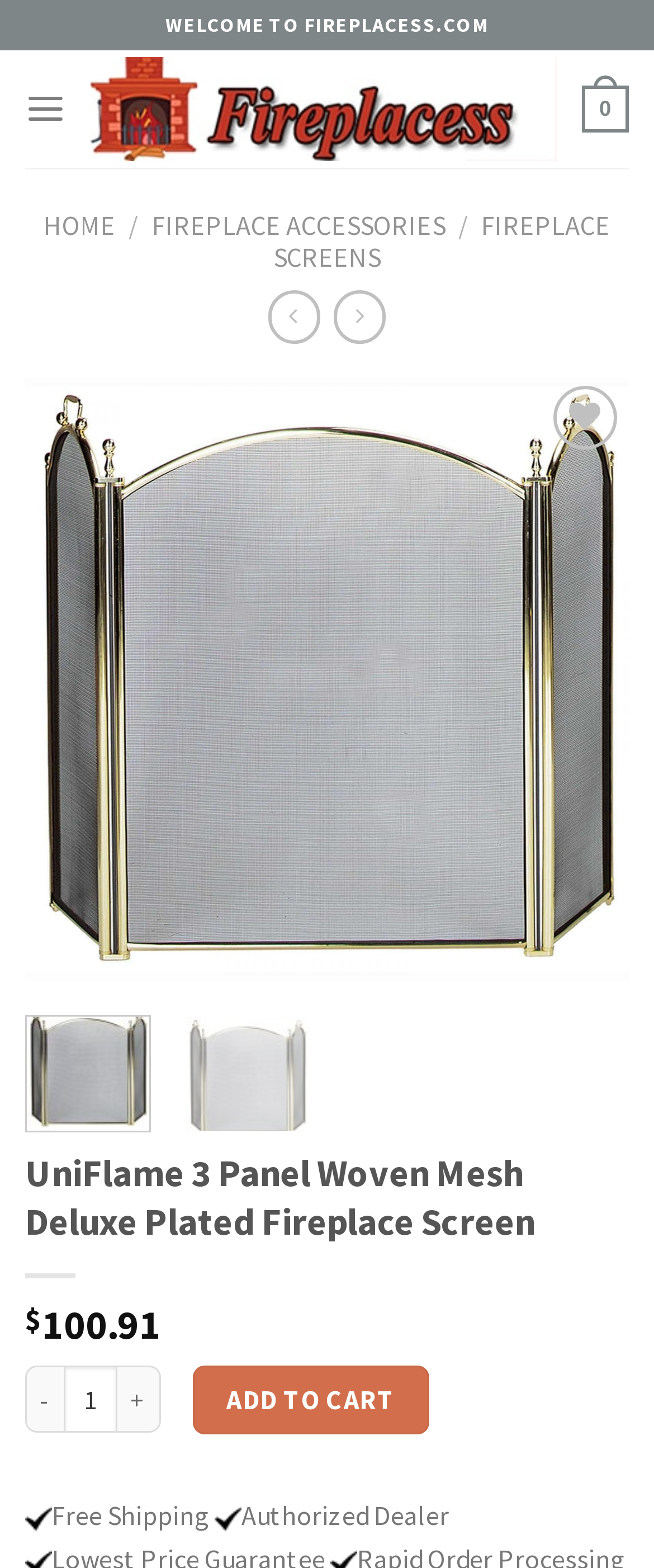Can you specify the bounding box coordinates of the area that needs to be clicked to fulfill the following instruction: "Add to Wishlist"?

[0.818, 0.298, 0.936, 0.338]